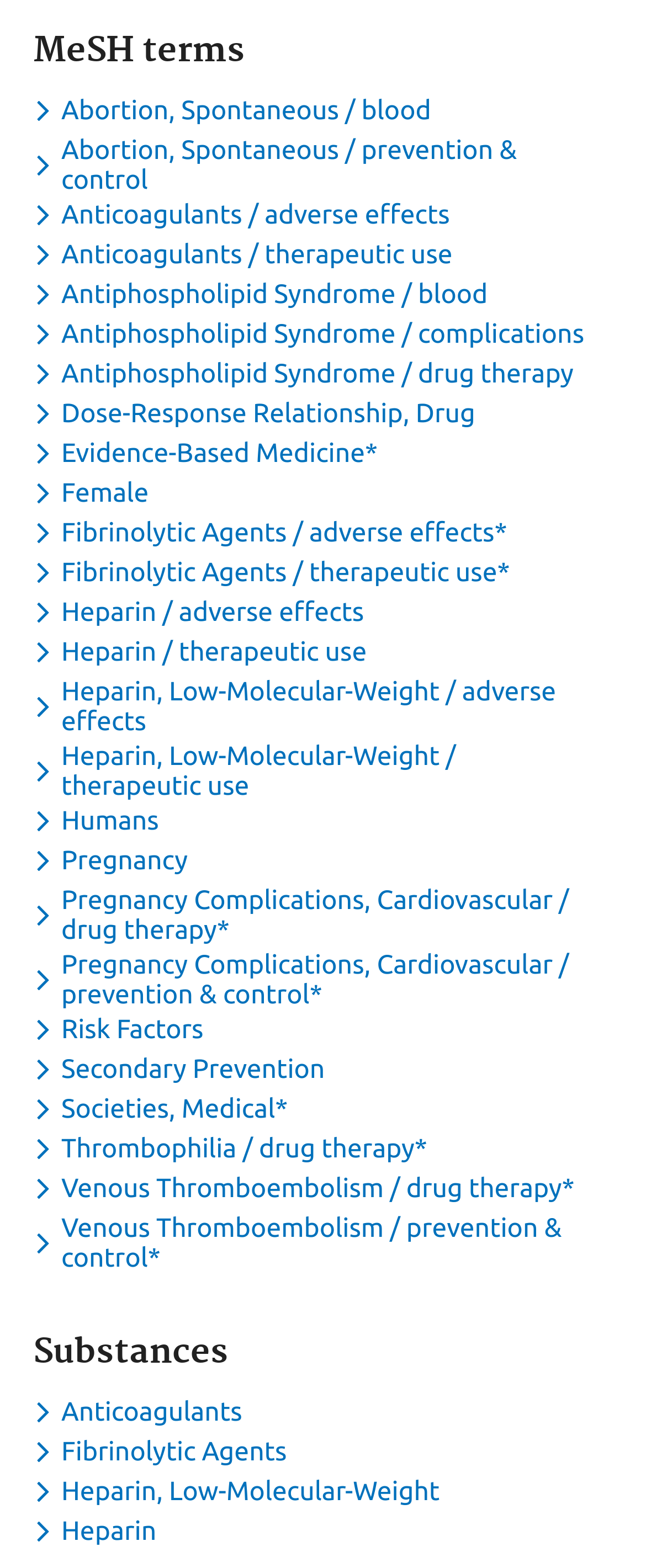Please identify the bounding box coordinates of the region to click in order to complete the given instruction: "Discover how NIL is changing college athletics". The coordinates should be four float numbers between 0 and 1, i.e., [left, top, right, bottom].

None